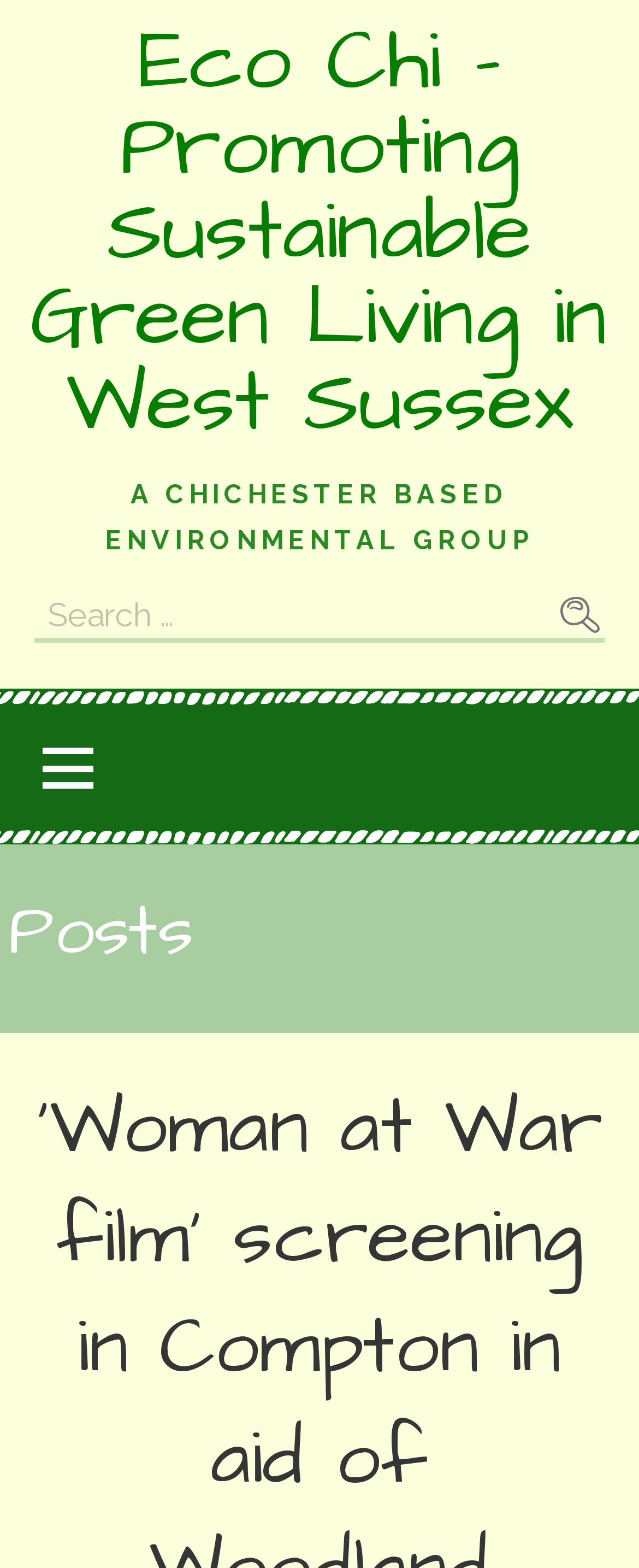Reply to the question below using a single word or brief phrase:
What is the theme of the website?

Sustainable living